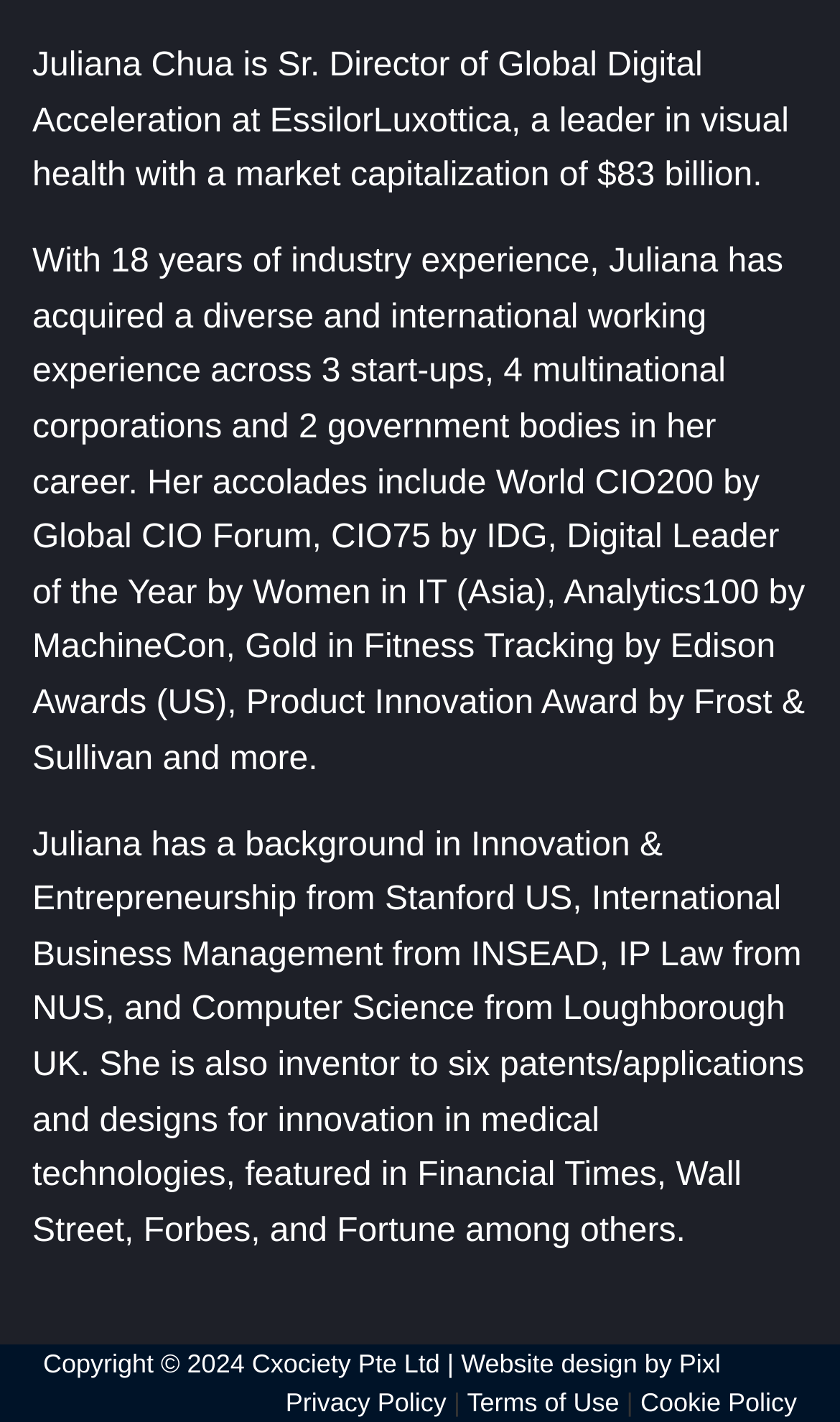Provide a thorough and detailed response to the question by examining the image: 
How many patents/applications does Juliana have?

According to the StaticText element with the bounding box coordinates [0.038, 0.581, 0.957, 0.878], Juliana has a background in Innovation & Entrepreneurship and is an inventor to six patents/applications and designs for innovation in medical technologies.